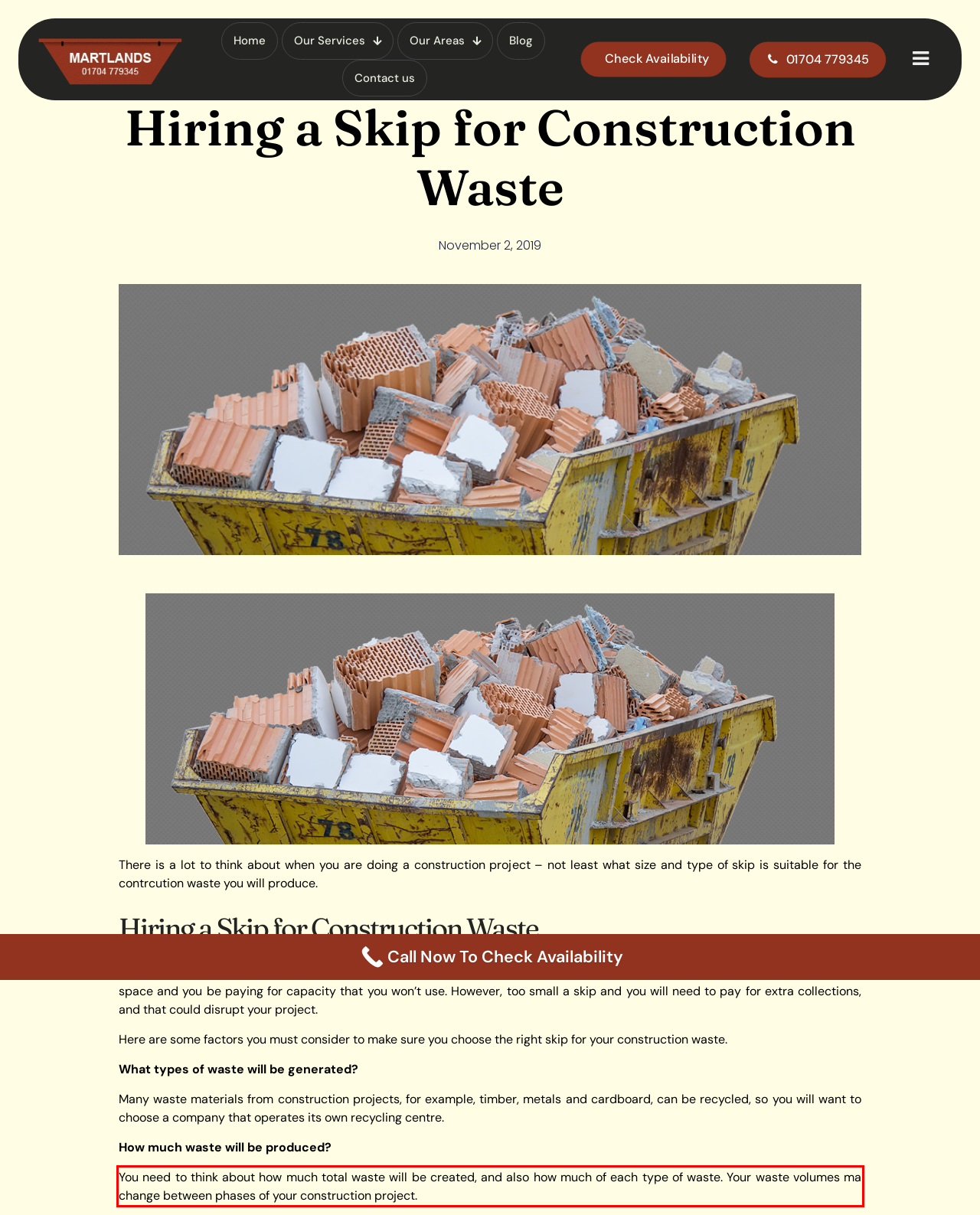You are given a screenshot with a red rectangle. Identify and extract the text within this red bounding box using OCR.

You need to think about how much total waste will be created, and also how much of each type of waste. Your waste volumes ma change between phases of your construction project.